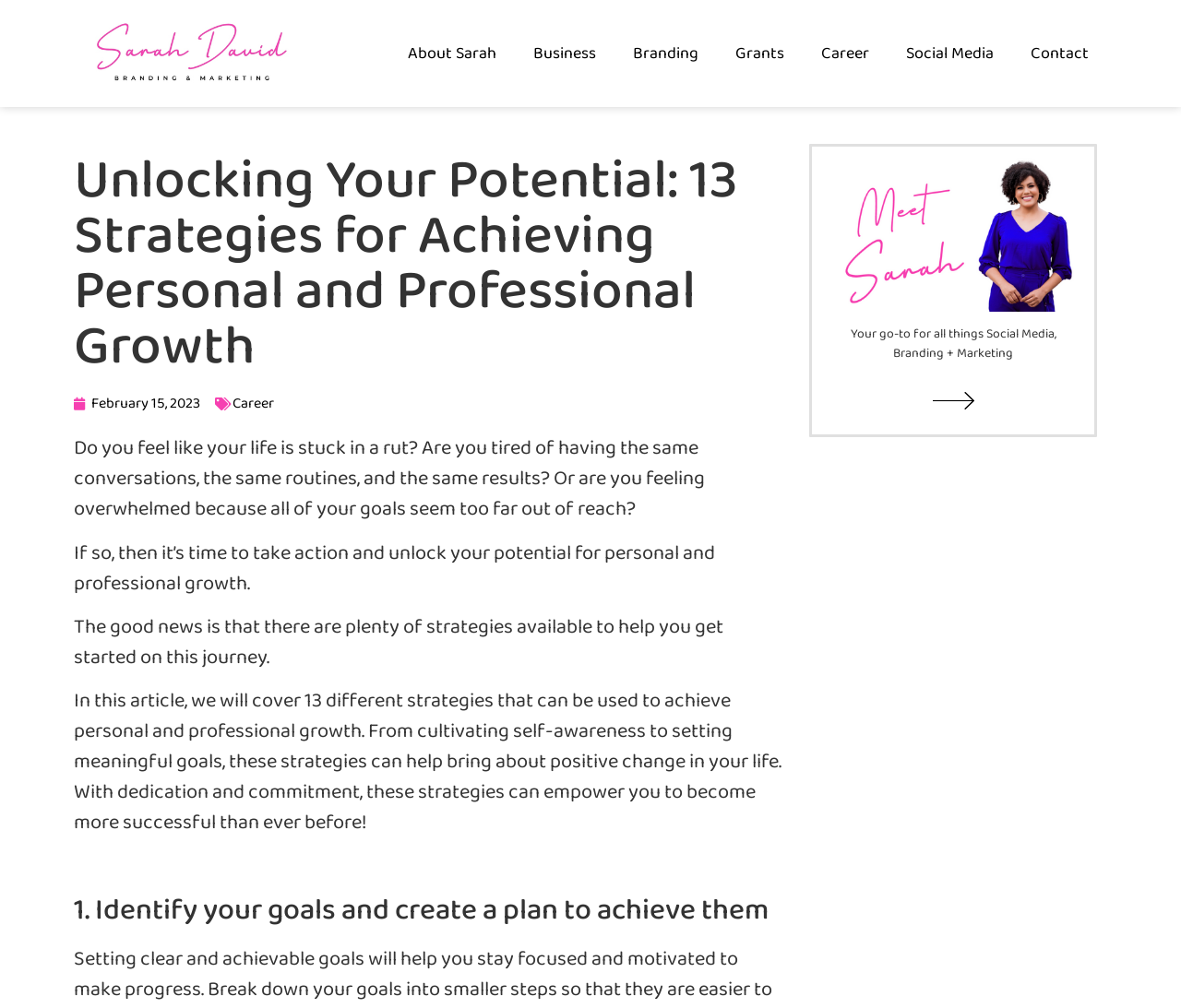Please specify the bounding box coordinates for the clickable region that will help you carry out the instruction: "Check the date of the article".

[0.077, 0.389, 0.17, 0.412]